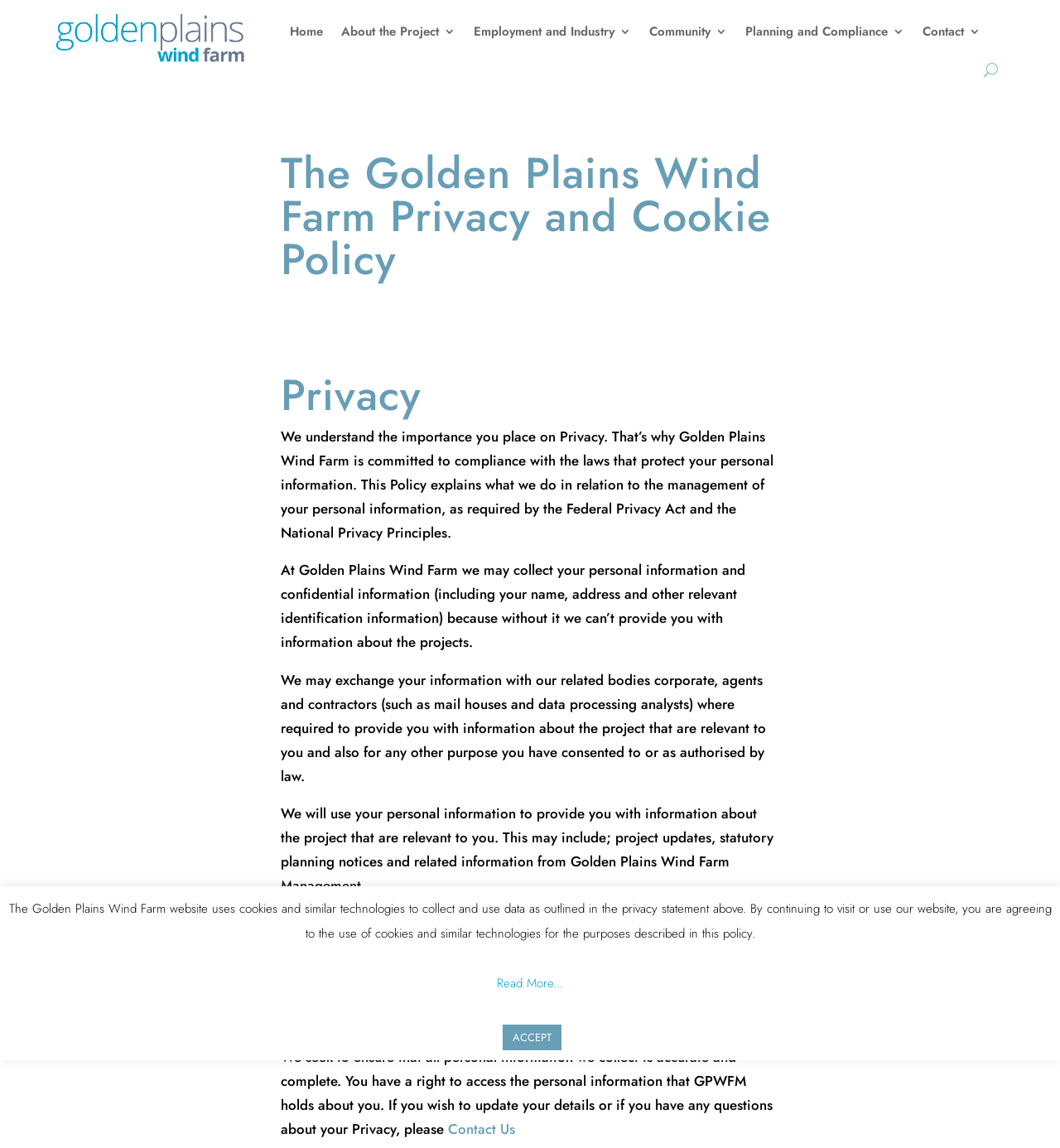Please locate the UI element described by "Planning and Compliance" and provide its bounding box coordinates.

[0.703, 0.0, 0.853, 0.055]